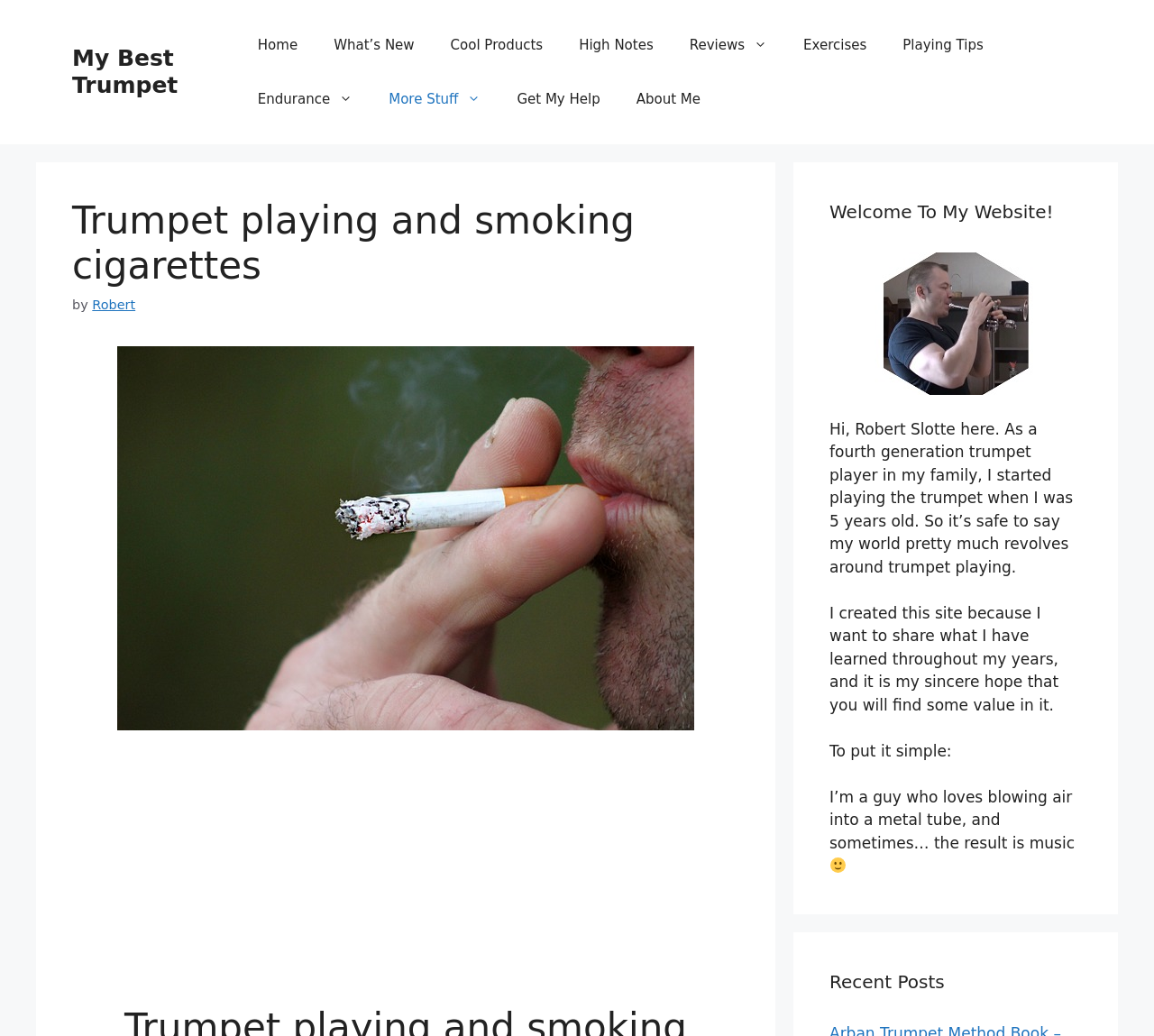Elaborate on the webpage's design and content in a detailed caption.

The webpage is about a trumpet player's personal story and website. At the top, there is a banner with a link to "My Best Trumpet" and a navigation menu with several links, including "Home", "What's New", "Cool Products", and more. 

Below the navigation menu, there is a main content section with a heading that reads "Trumpet playing and smoking cigarettes" followed by the text "by Robert". This section also features an image of a trumpeter smoking a cigarette.

Further down, there is a section with a heading "a trumpeter is smoking his cigarette" accompanied by a larger image of the same scene. Below this, there is an iframe containing an advertisement.

On the right side of the page, there is a complementary section with a heading "Welcome To My Website!" followed by a brief introduction from the website's author, Robert Slotte, who shares his background as a fourth-generation trumpet player and his motivation for creating the website. The text continues to describe Robert's passion for trumpet playing and his hope to share his knowledge with others. The section also includes a smiling face emoji image.

At the bottom of the right section, there is a heading "Recent Posts", but no specific posts are listed.